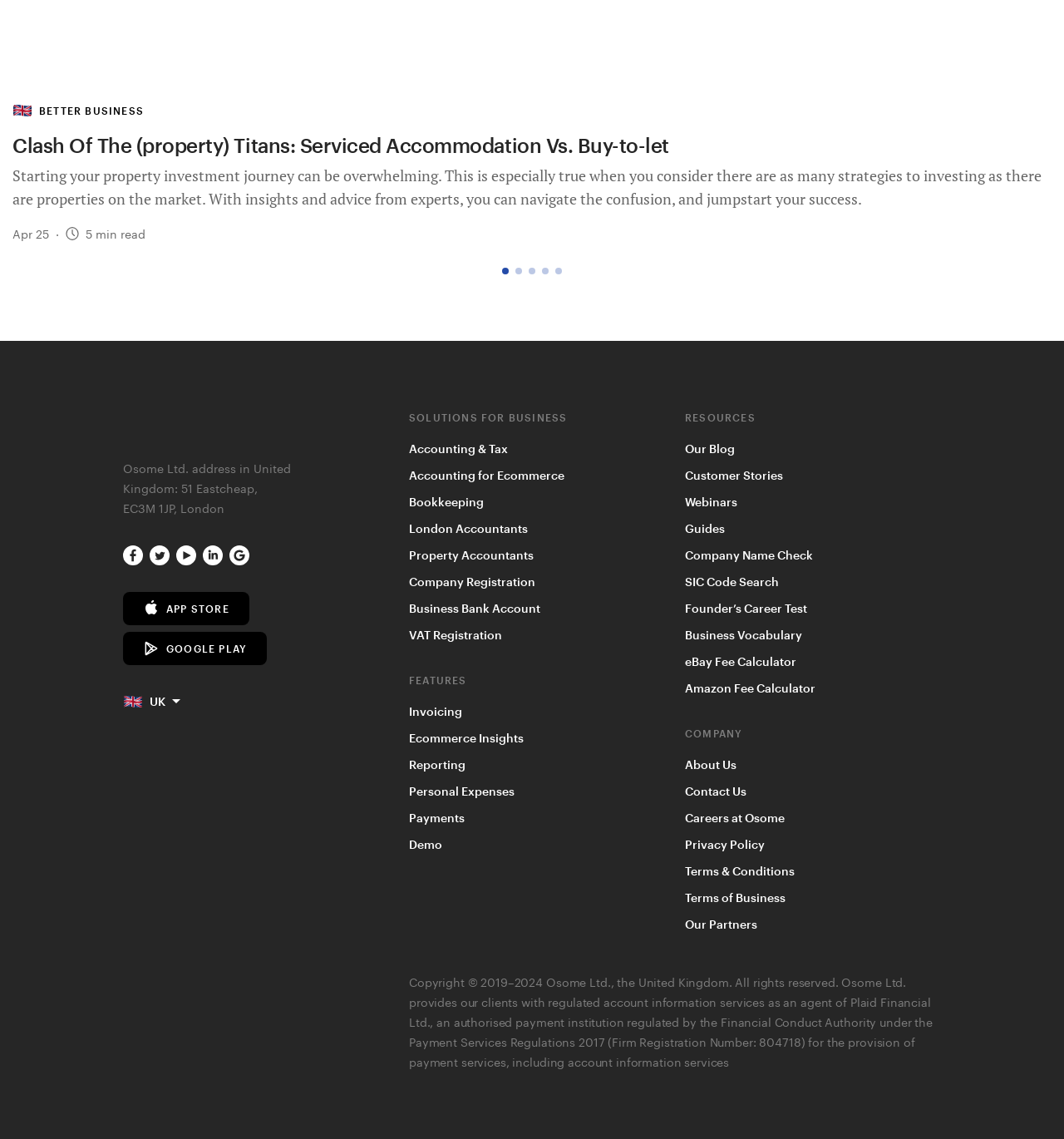How many social media links are there?
Use the image to answer the question with a single word or phrase.

4